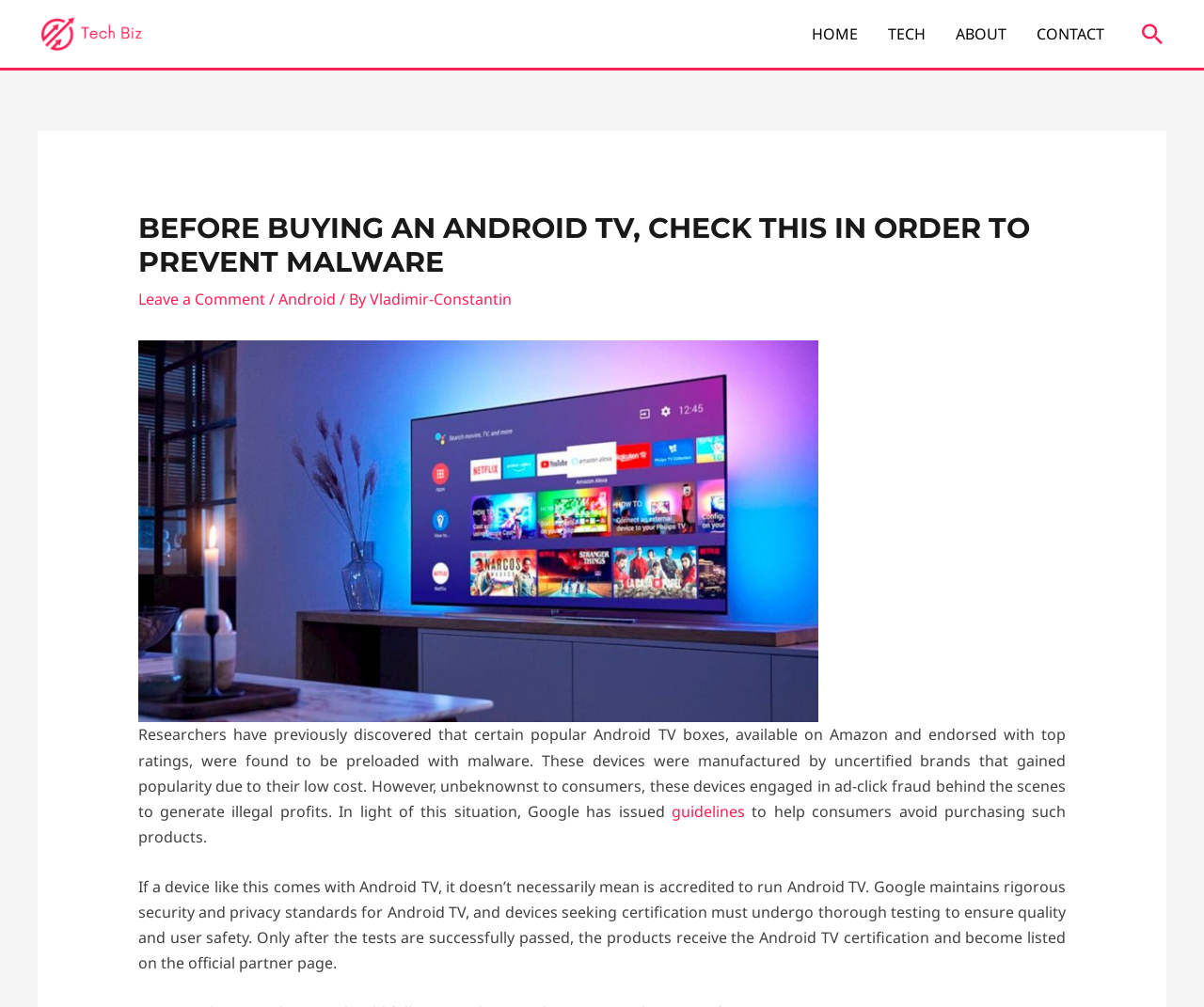What type of fraud do the malware-infected devices engage in?
We need a detailed and meticulous answer to the question.

The type of fraud engaged in by the malware-infected devices can be determined by reading the sentence 'However, unbeknownst to consumers, these devices engaged in ad-click fraud behind the scenes to generate illegal profits.' which indicates that the devices are involved in ad-click fraud.